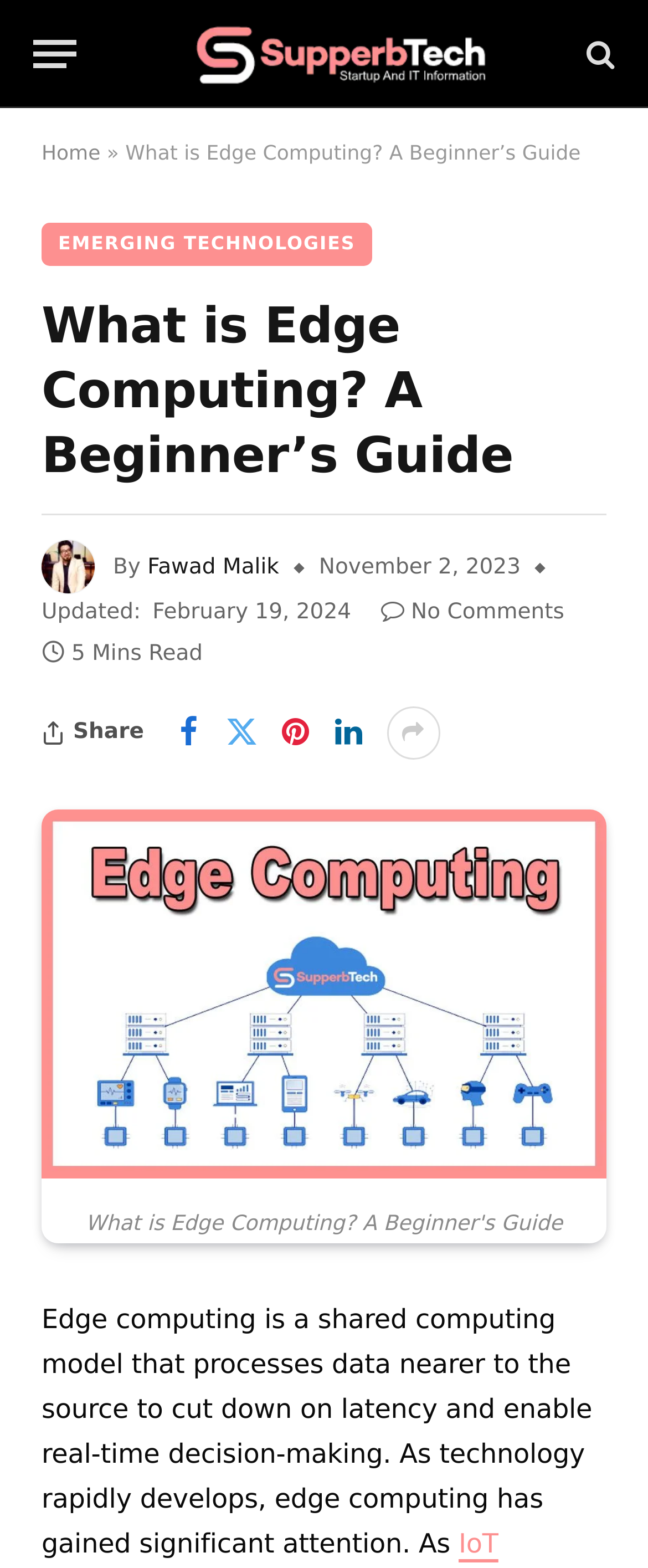Please mark the bounding box coordinates of the area that should be clicked to carry out the instruction: "View emerging technologies".

[0.064, 0.142, 0.574, 0.17]